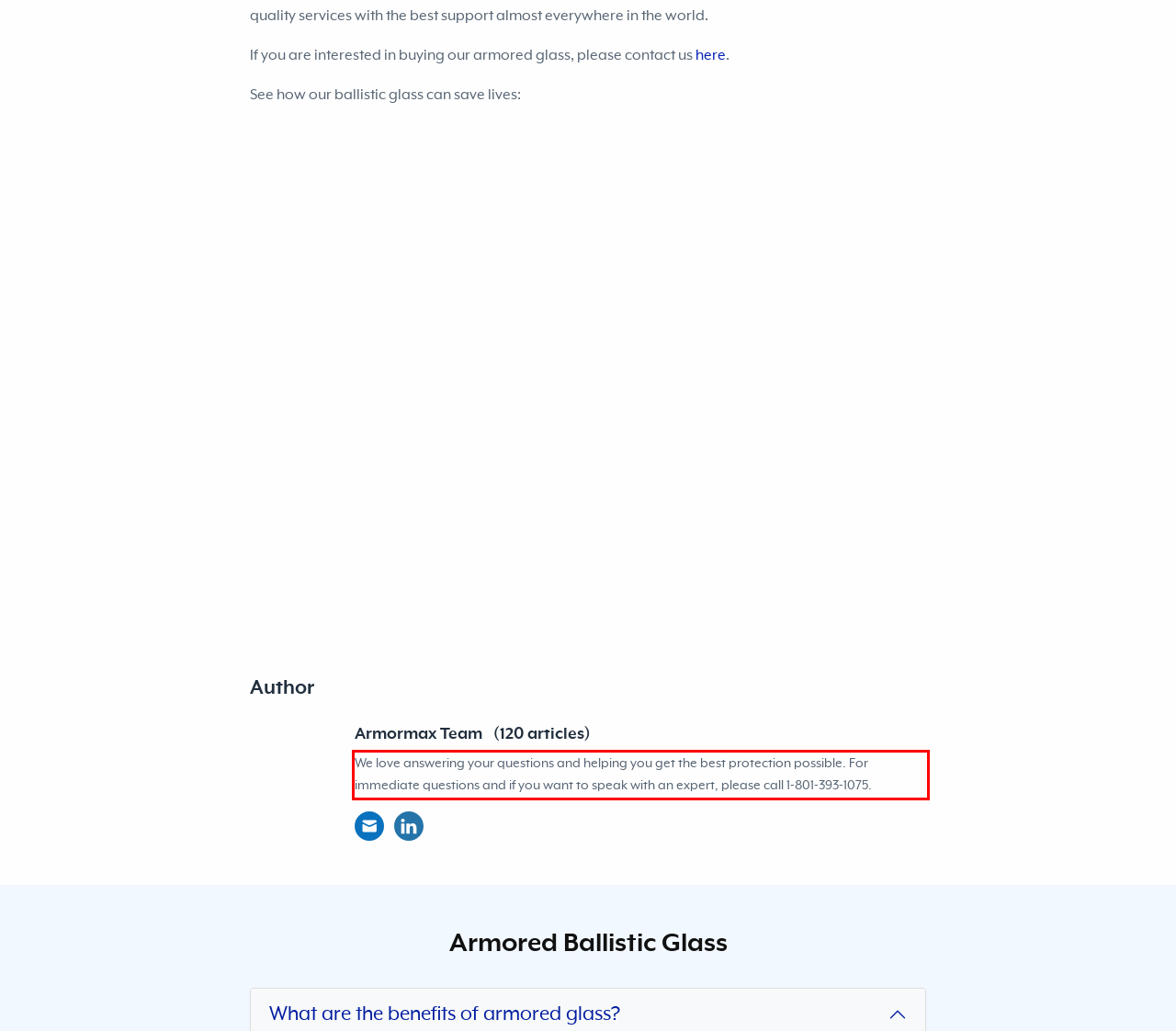Analyze the screenshot of the webpage that features a red bounding box and recognize the text content enclosed within this red bounding box.

We love answering your questions and helping you get the best protection possible. For immediate questions and if you want to speak with an expert, please call 1-801-393-1075.